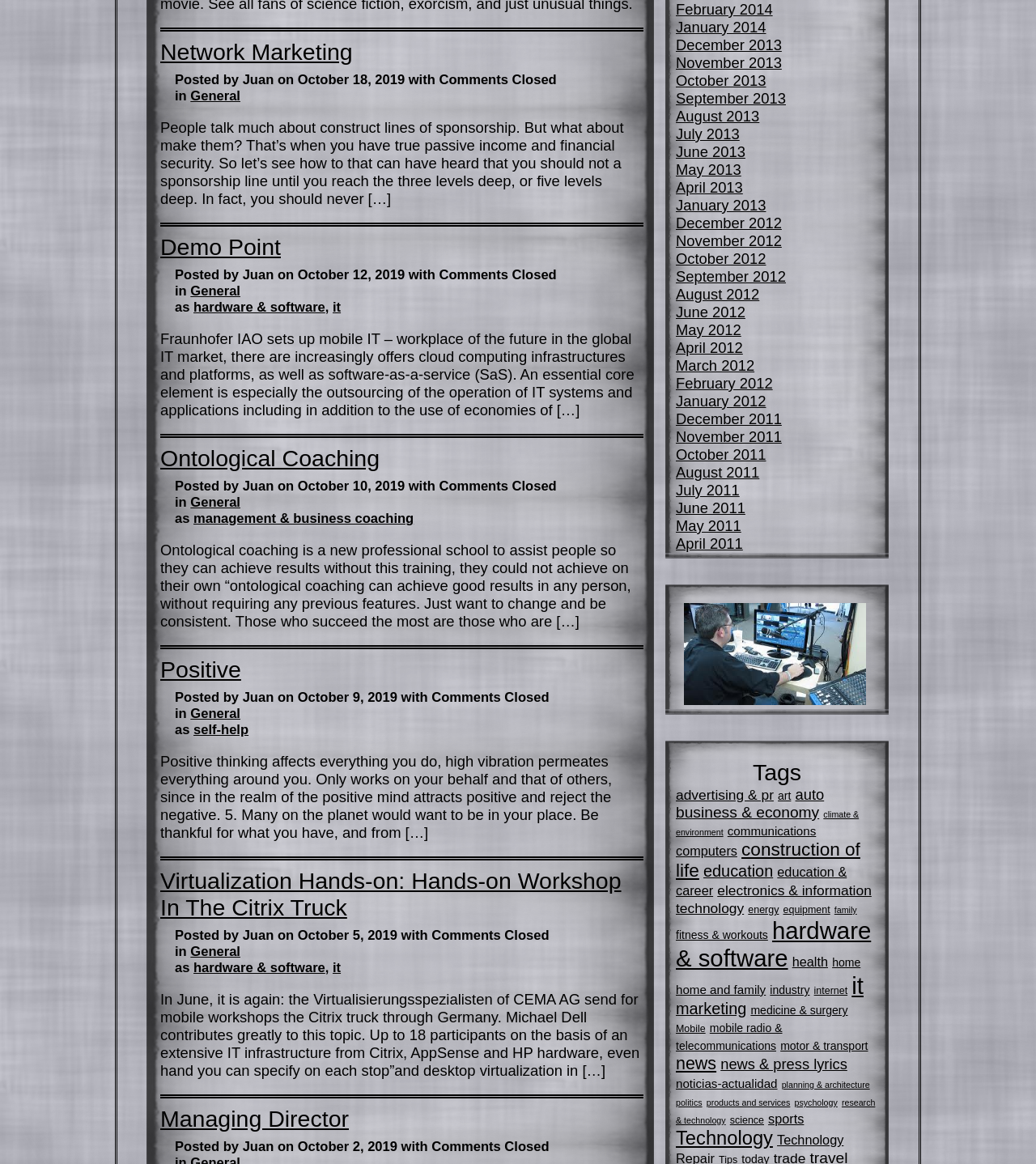Please mark the clickable region by giving the bounding box coordinates needed to complete this instruction: "Read 'Ontological Coaching'".

[0.155, 0.382, 0.366, 0.405]